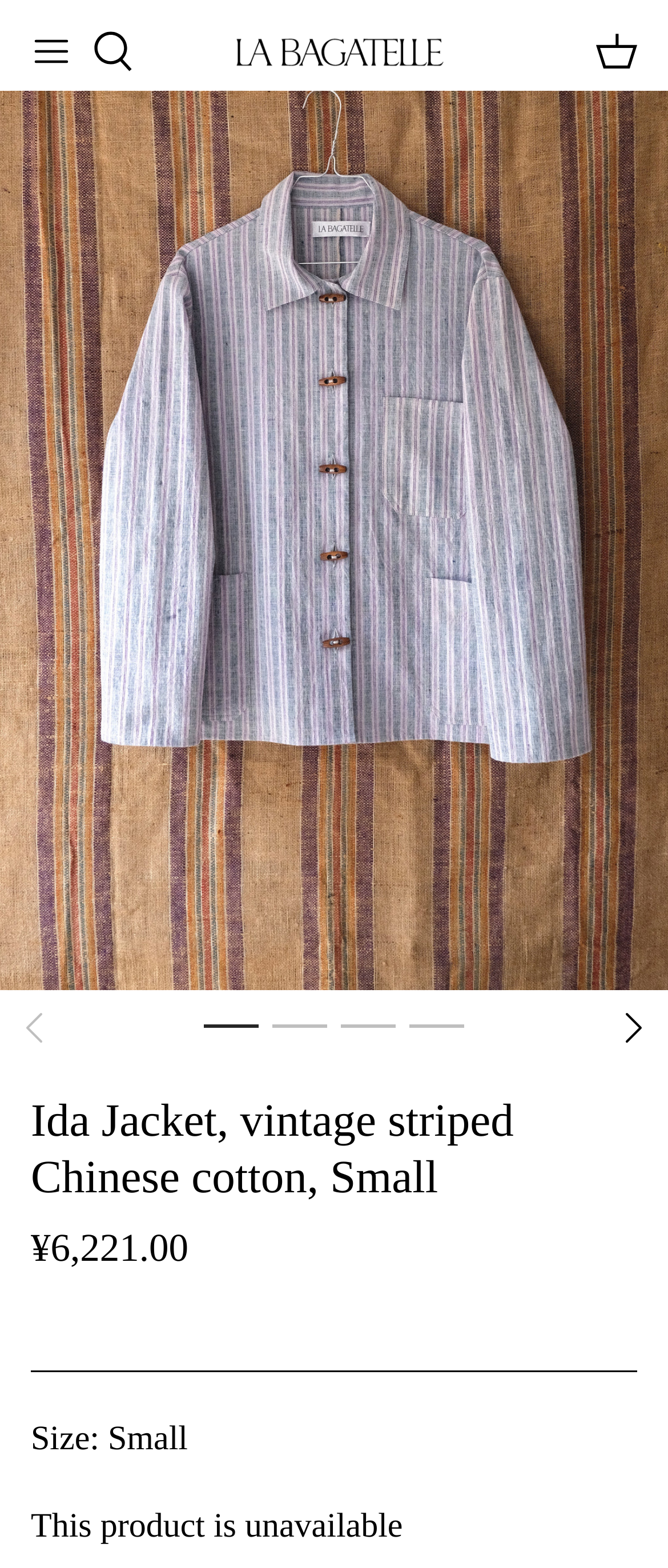Find the bounding box coordinates of the element to click in order to complete the given instruction: "View product image."

[0.046, 0.02, 0.108, 0.046]